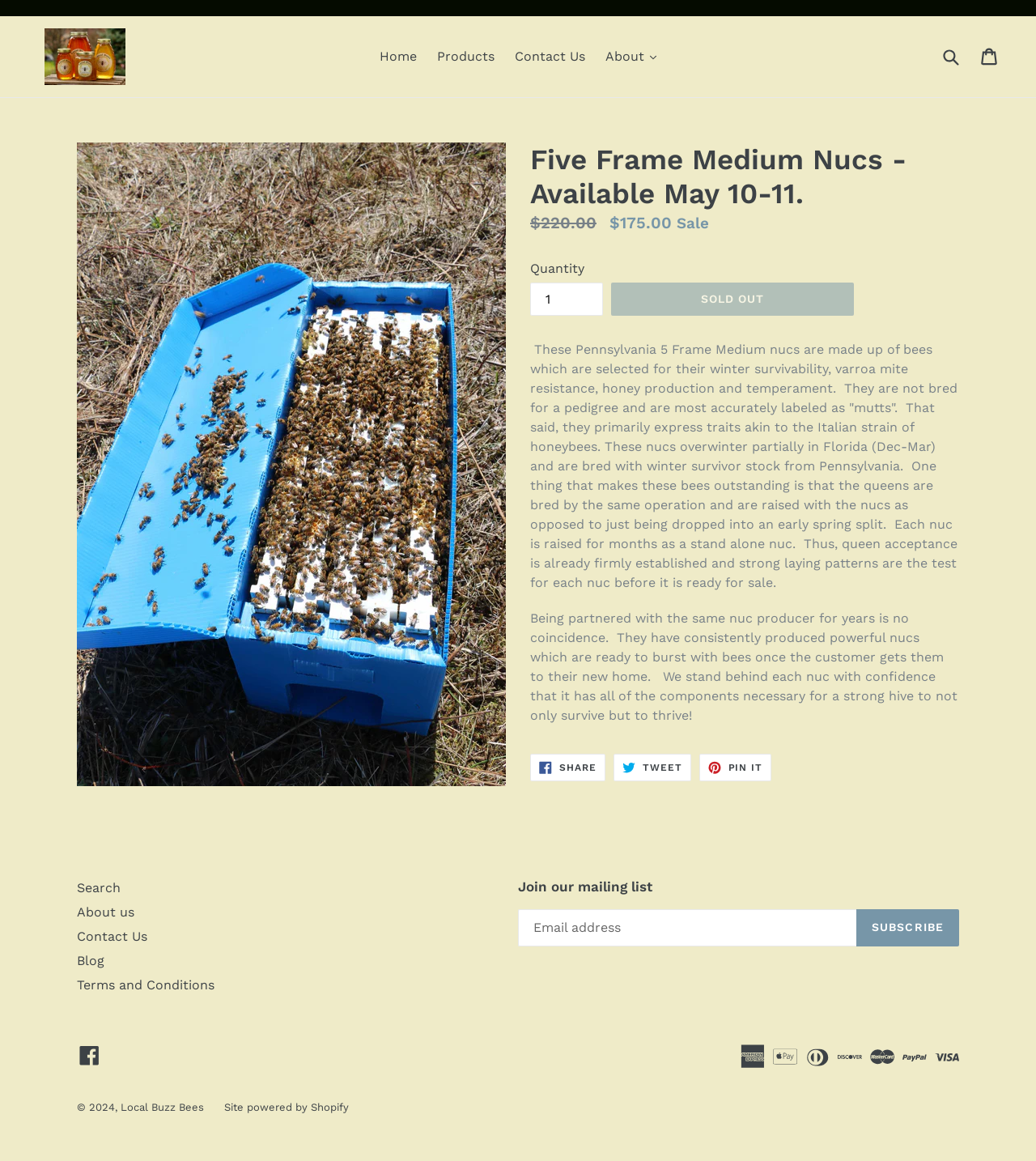Respond to the question below with a concise word or phrase:
What is the purpose of the 'SHARE ON FACEBOOK' button?

To share on Facebook